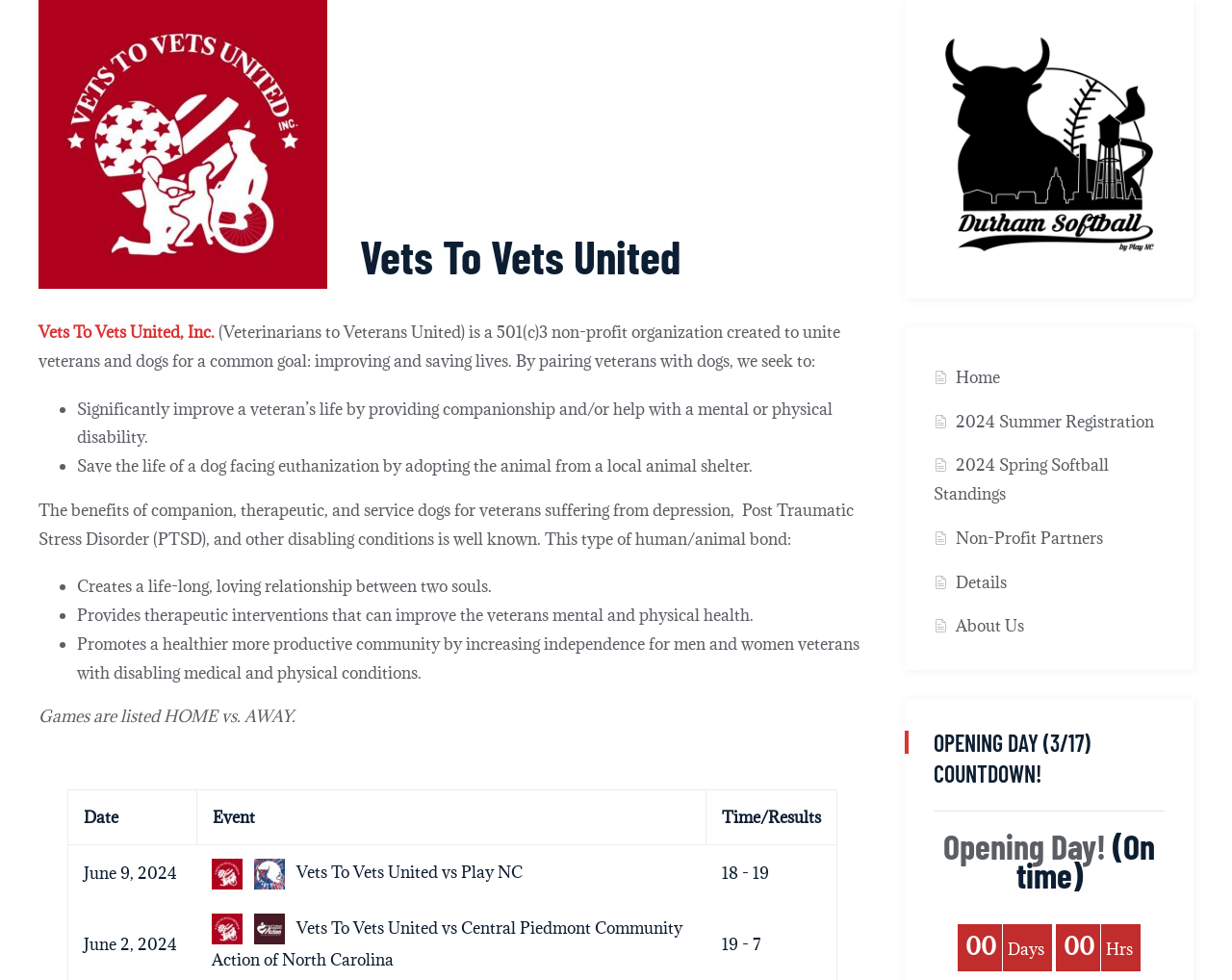Please provide a detailed answer to the question below based on the screenshot: 
What is the organization's status?

The webpage describes Vets To Vets United as a 501(c)3 non-profit organization, indicating its tax-exempt status and non-profit nature.